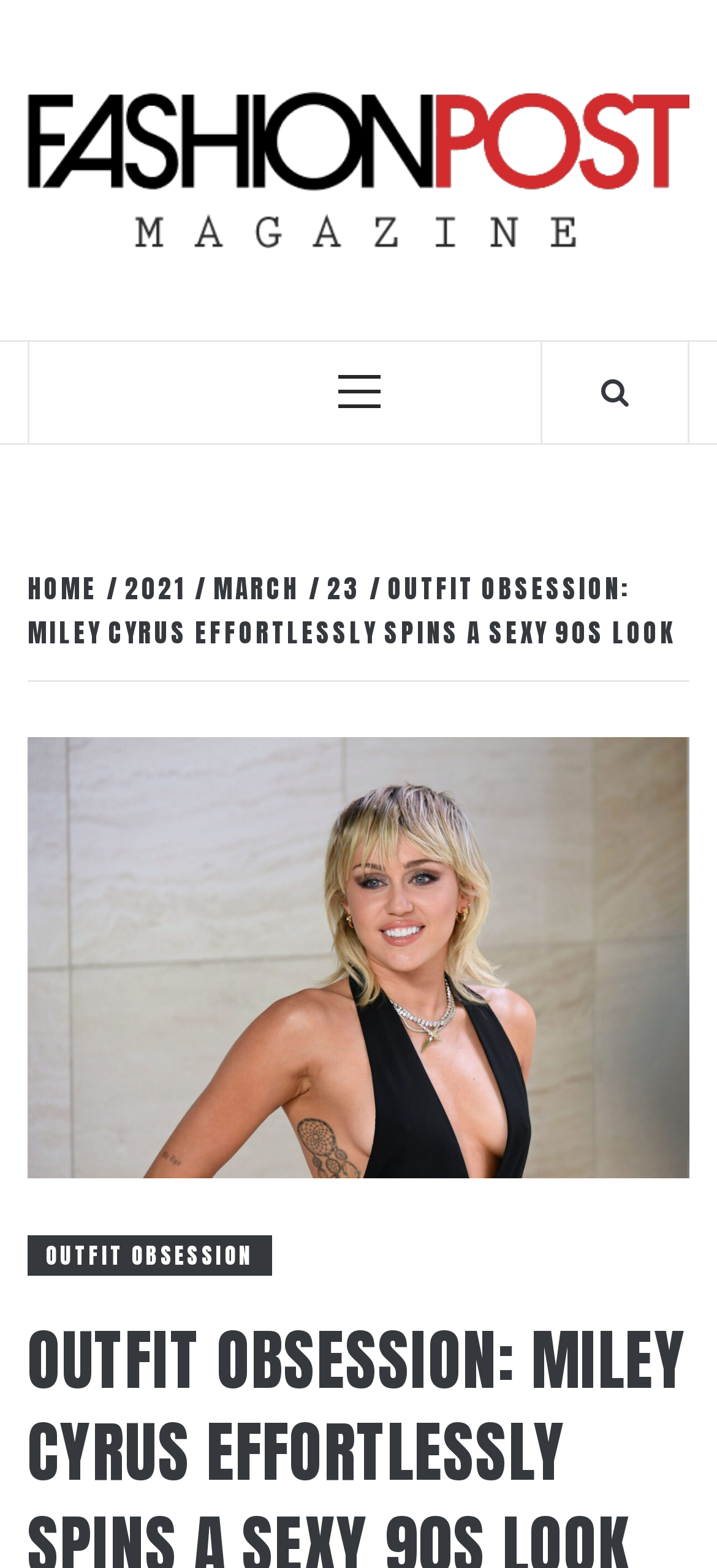Answer this question using a single word or a brief phrase:
What is the name of the magazine?

Fashion Post Magazine